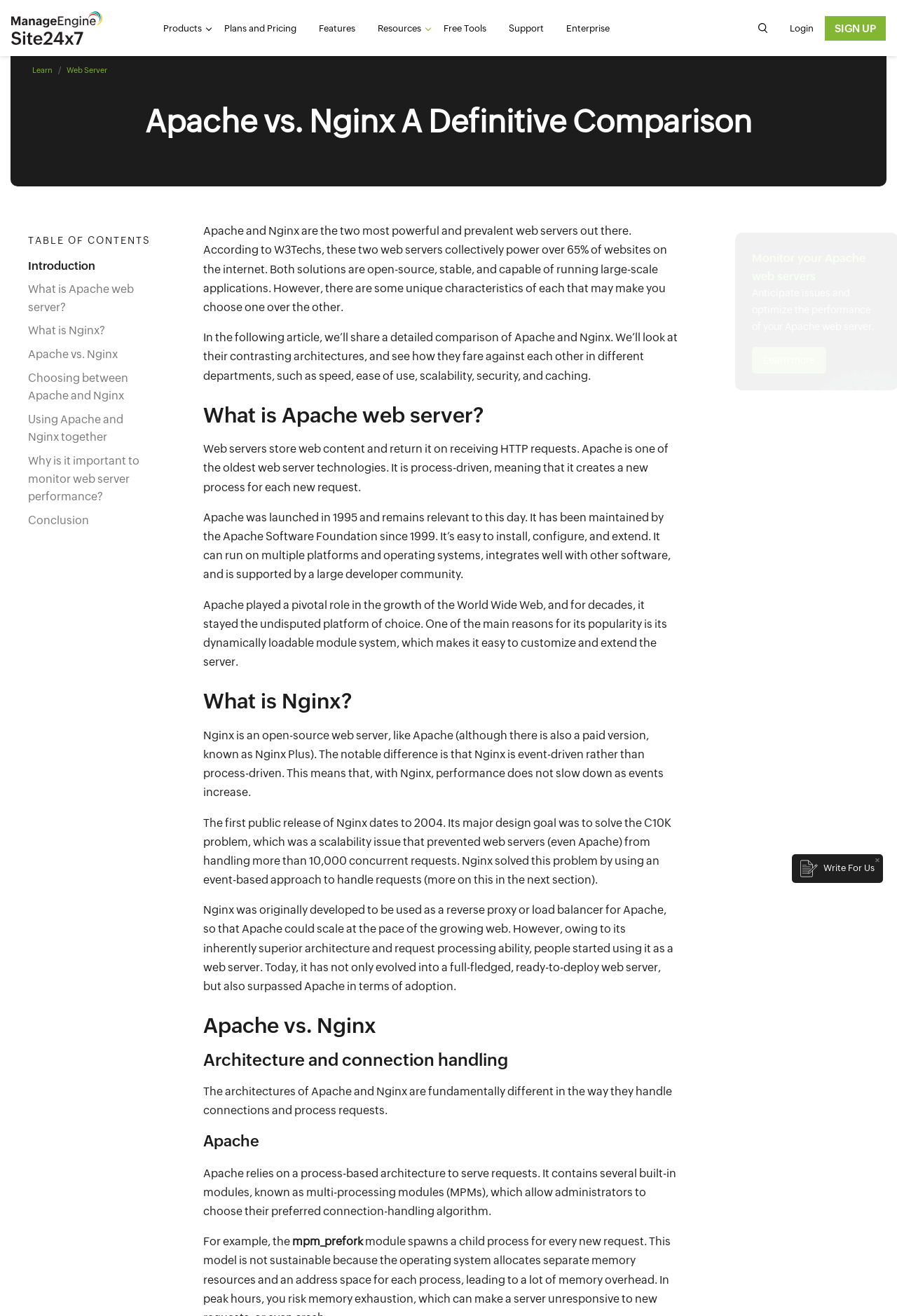Please answer the following question using a single word or phrase: 
What is the purpose of Nginx originally?

Reverse proxy or load balancer